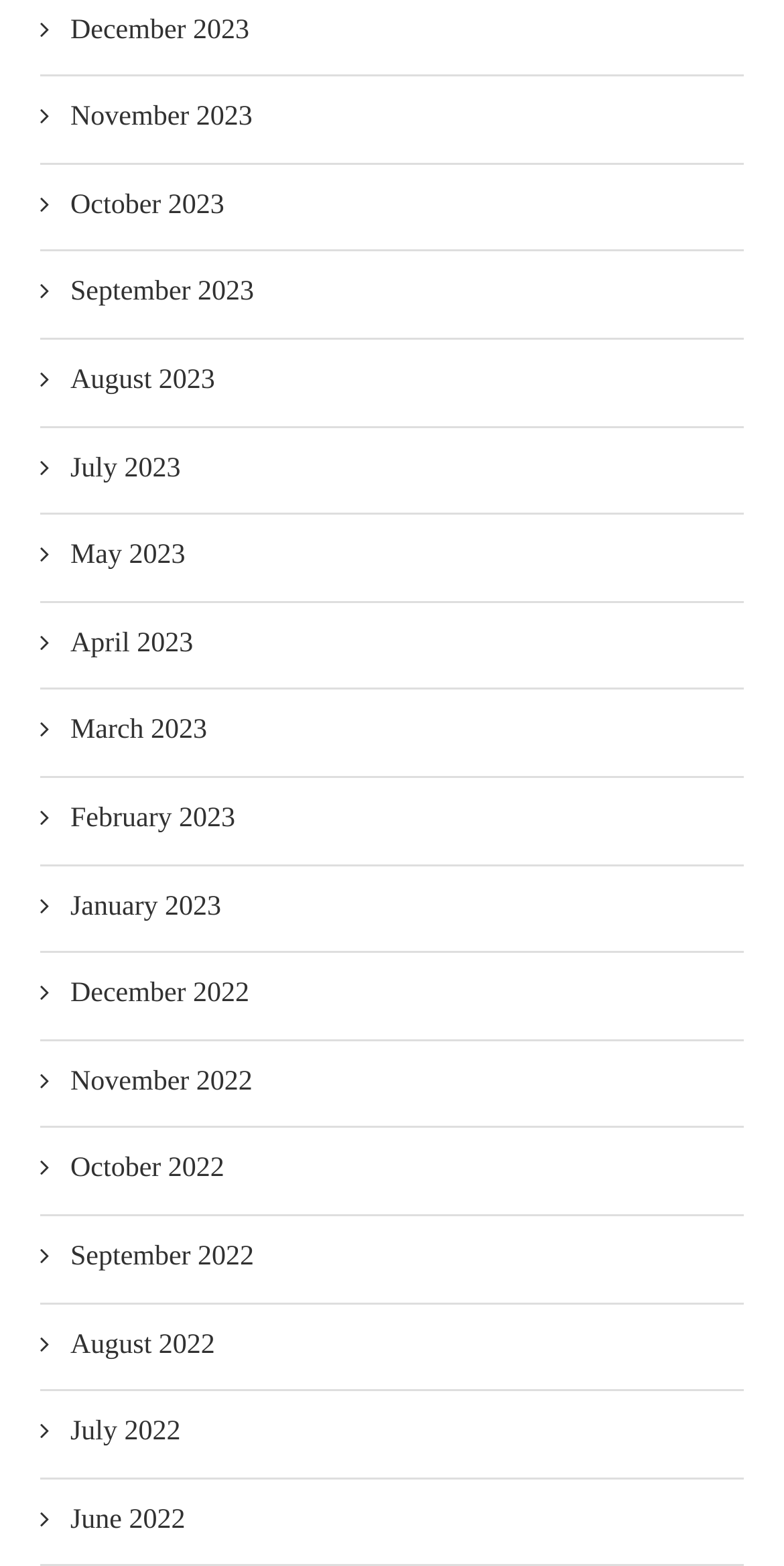Identify the bounding box coordinates of the region that should be clicked to execute the following instruction: "View November 2022".

[0.051, 0.679, 0.322, 0.704]